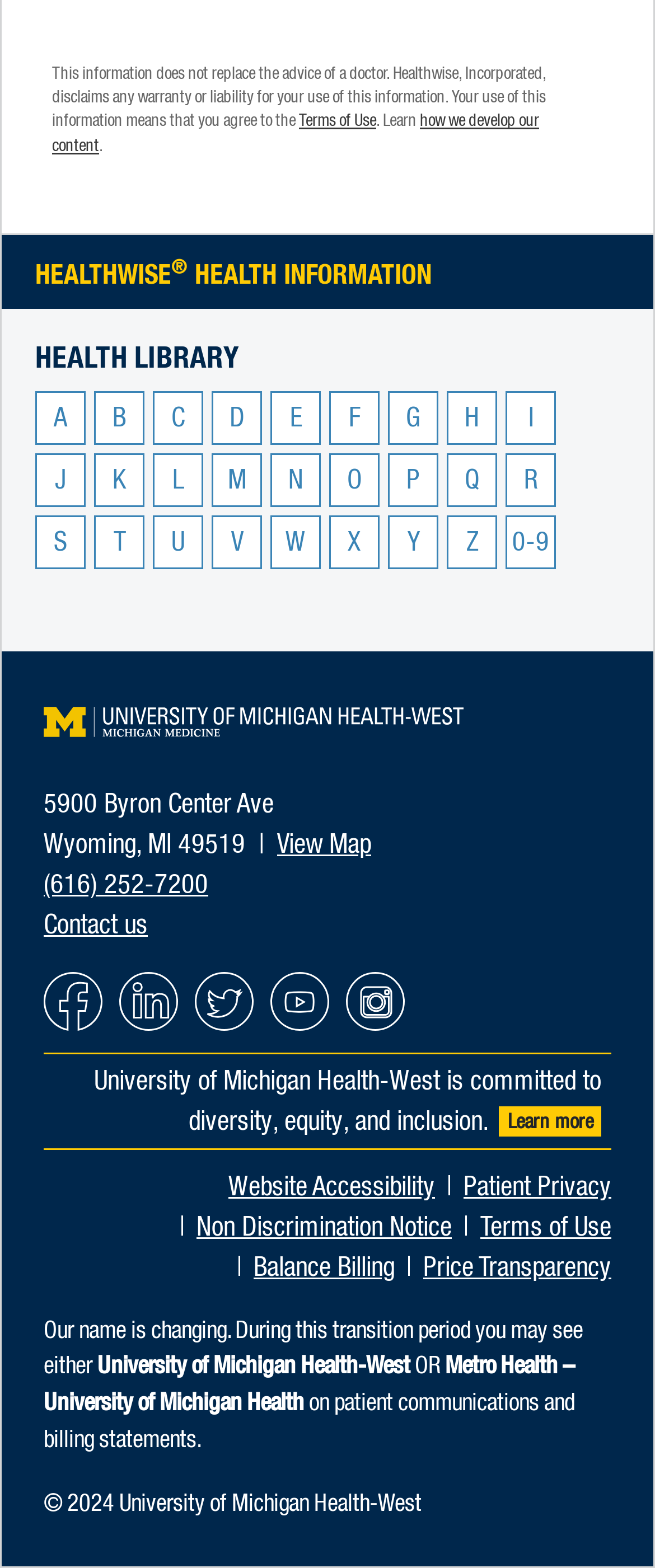Locate the bounding box coordinates of the element that needs to be clicked to carry out the instruction: "Go to the University of Michigan Health-West website". The coordinates should be given as four float numbers ranging from 0 to 1, i.e., [left, top, right, bottom].

[0.067, 0.443, 0.708, 0.479]